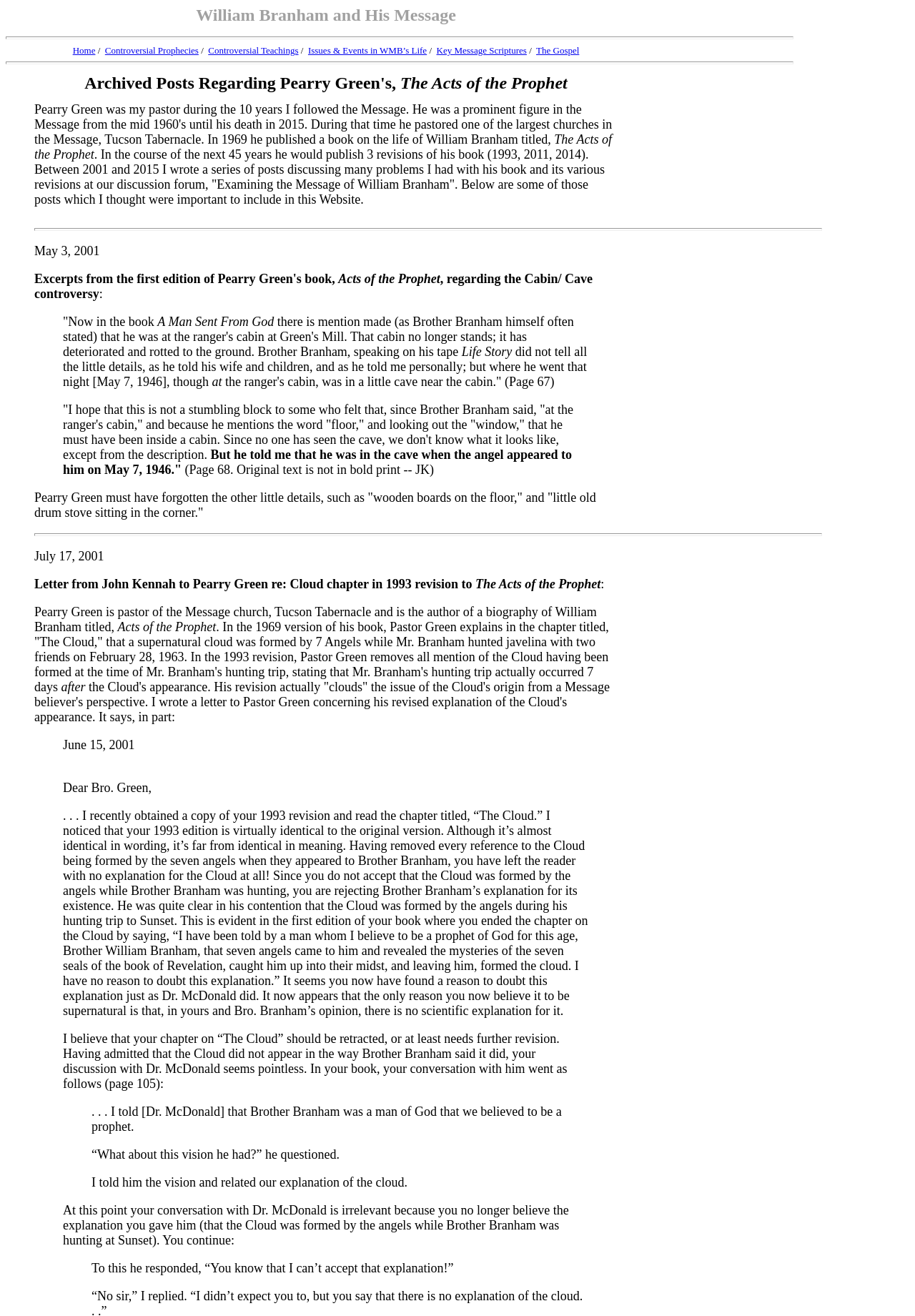What is the title of the book written by Pearry Green?
Answer with a single word or short phrase according to what you see in the image.

A Man Sent From God